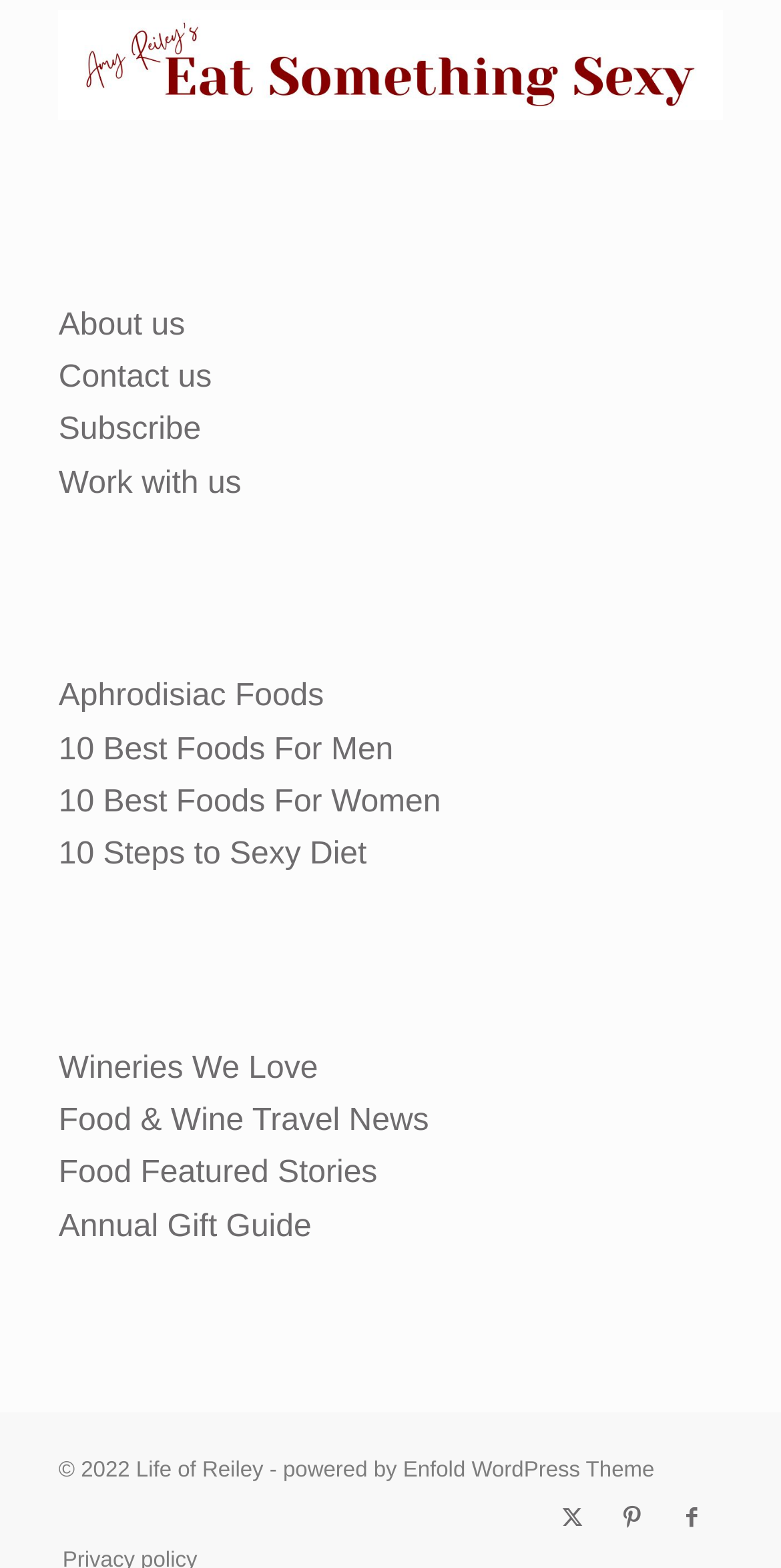Determine the bounding box coordinates for the region that must be clicked to execute the following instruction: "Click on the 'About us' link".

[0.075, 0.196, 0.237, 0.218]